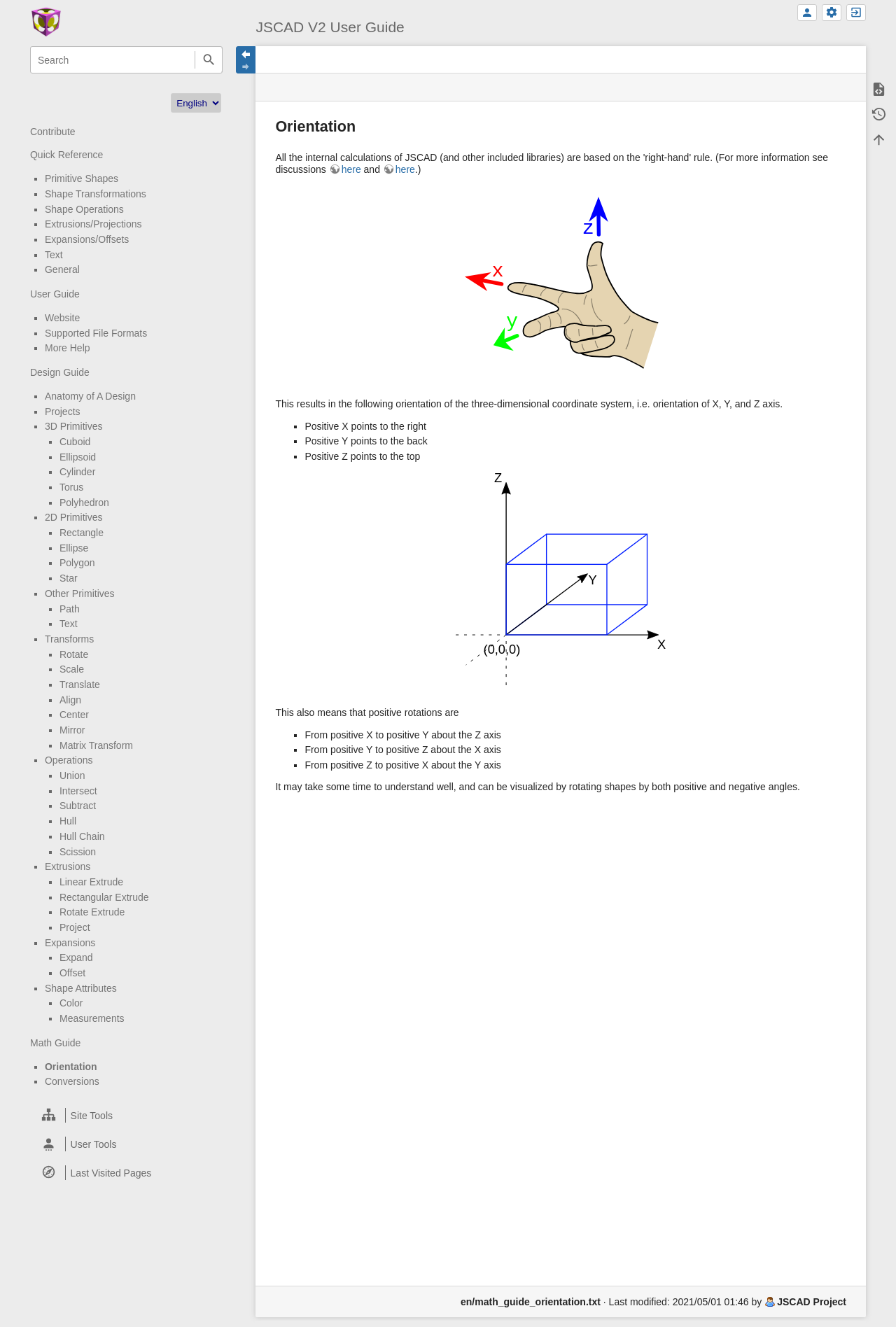What is the purpose of the quick search box?
Respond to the question with a single word or phrase according to the image.

Search for JSCAD V2 User Guide content